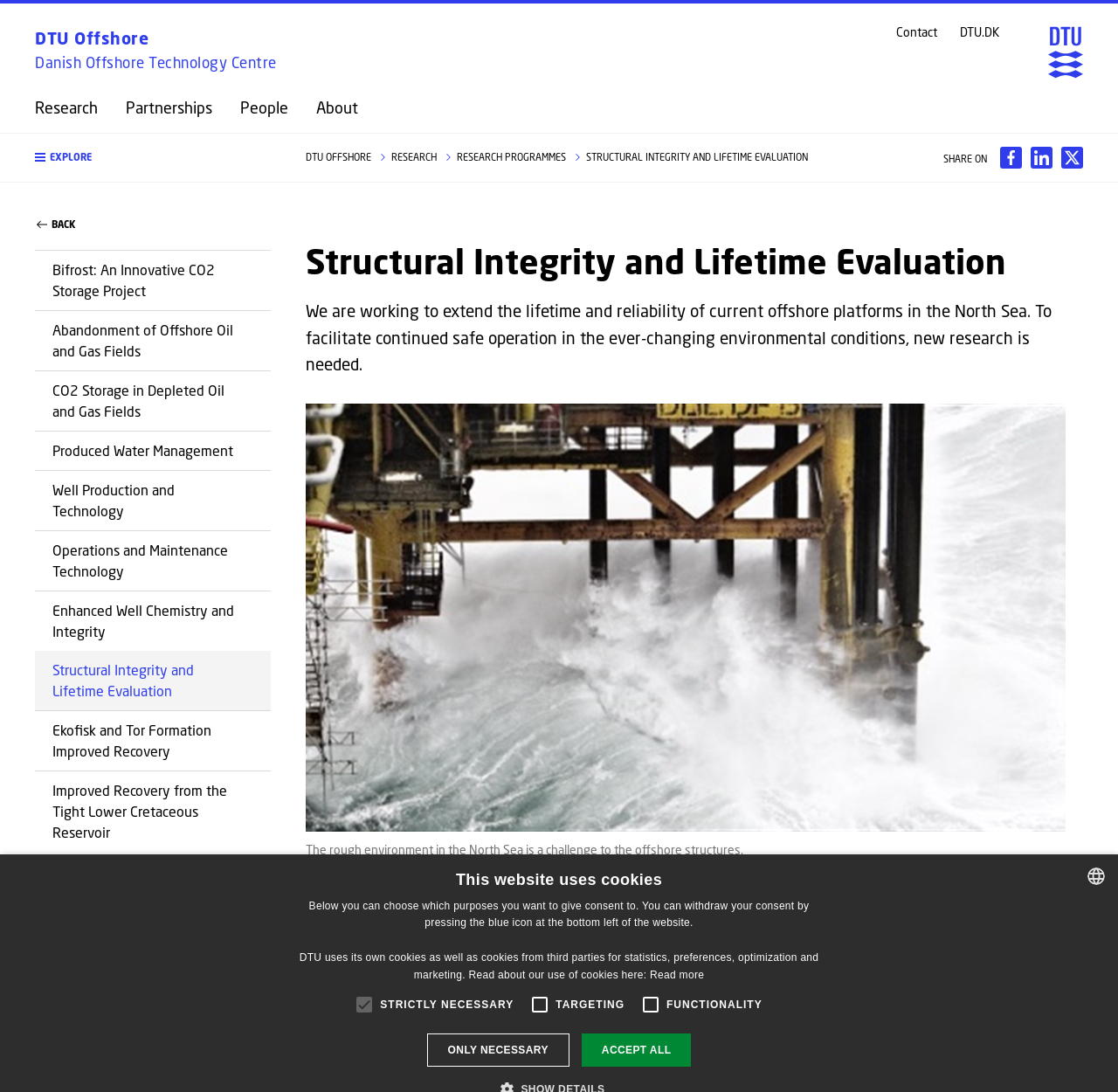Could you specify the bounding box coordinates for the clickable section to complete the following instruction: "Read more about Bifrost: An Innovative CO2 Storage Project"?

[0.031, 0.228, 0.242, 0.284]